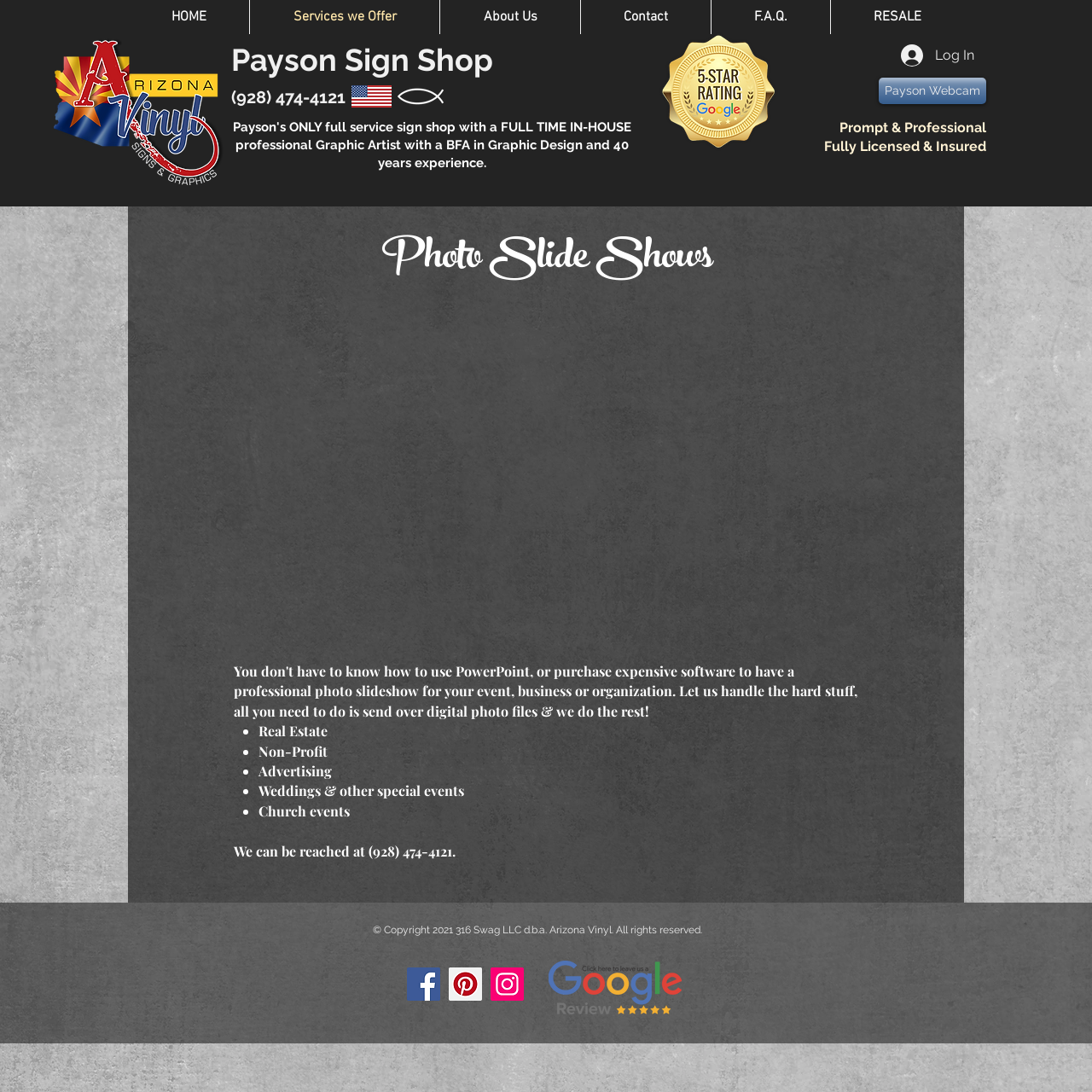Provide the bounding box for the UI element matching this description: "About Us".

[0.403, 0.0, 0.531, 0.031]